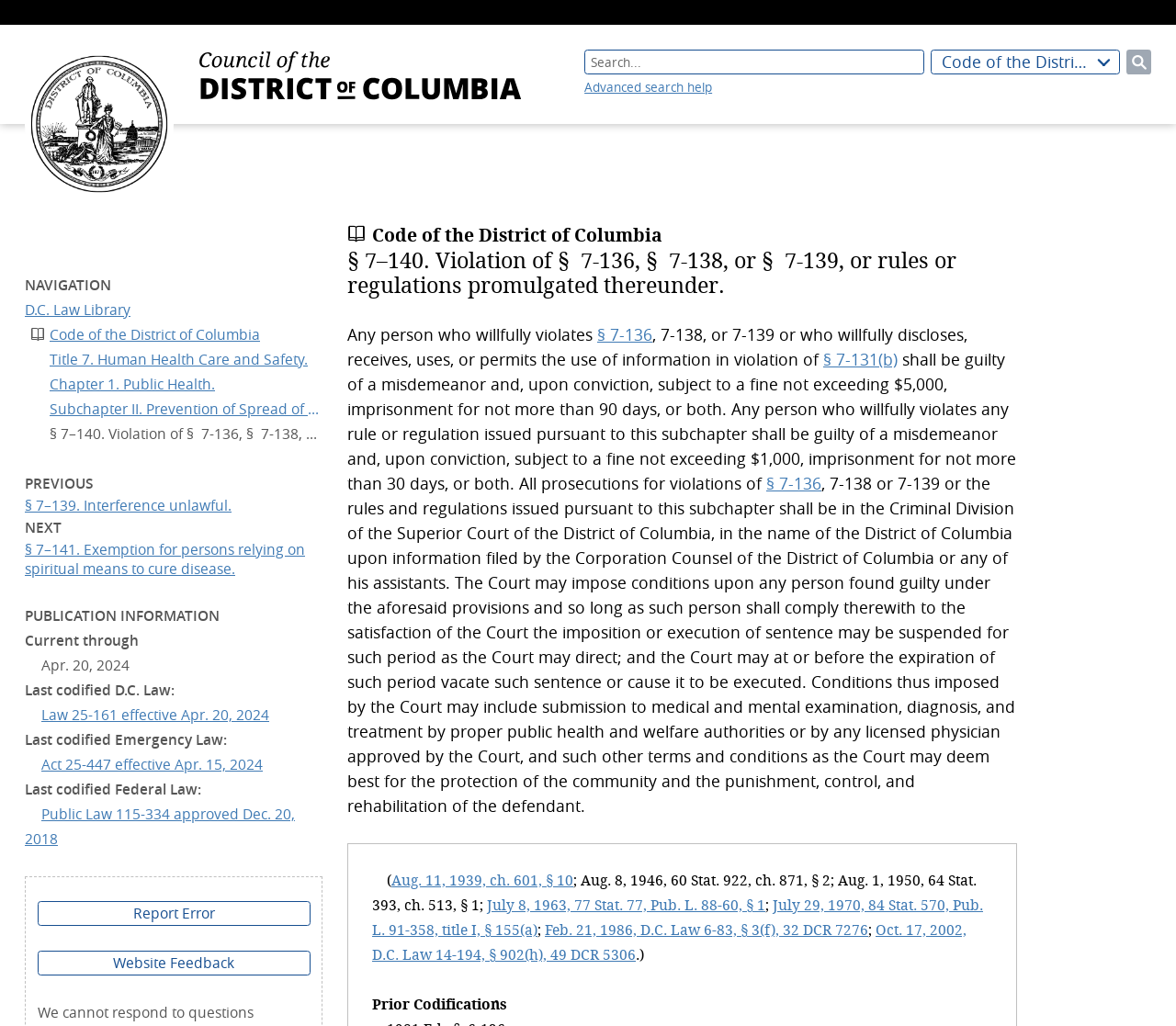Find the bounding box coordinates of the clickable area required to complete the following action: "Go to home page".

[0.021, 0.048, 0.148, 0.193]